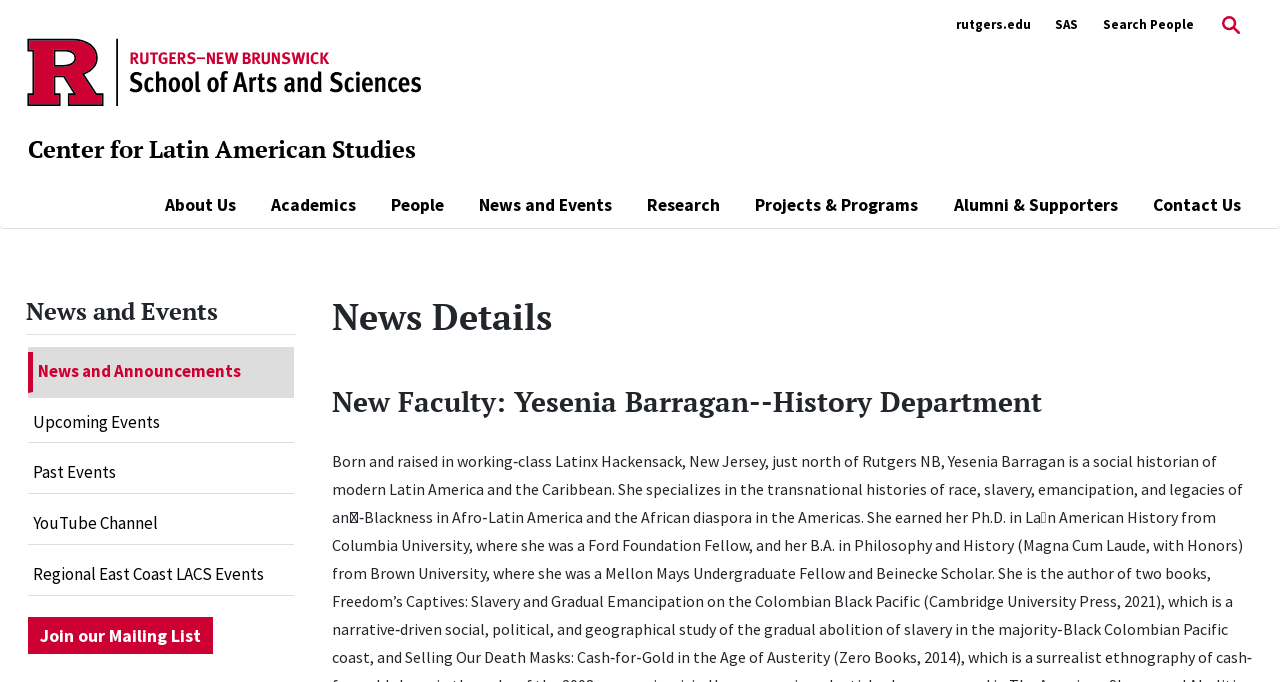Please respond to the question using a single word or phrase:
What is the title of the news article?

New Faculty: Yesenia Barragan--History Department